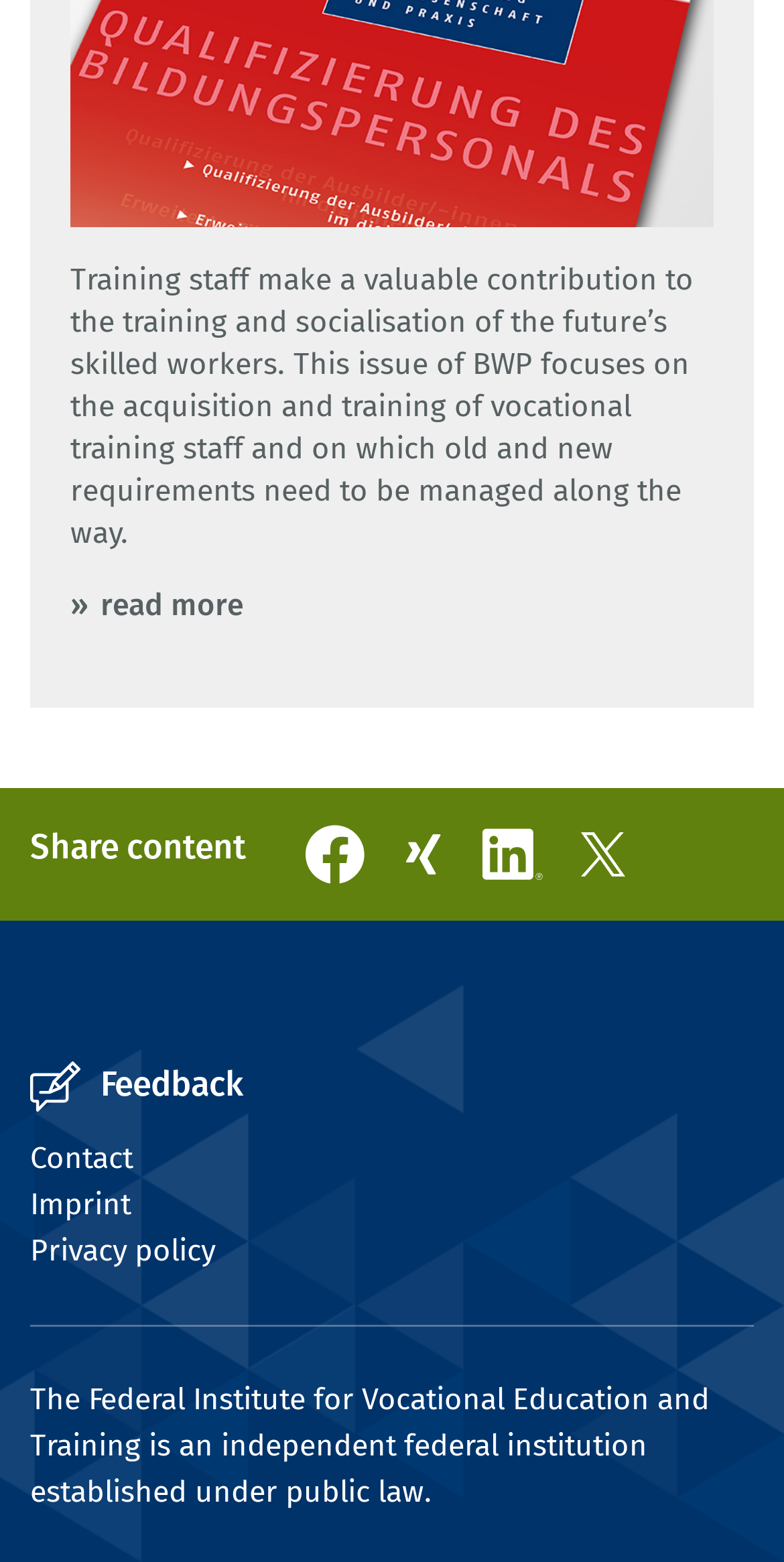Find the bounding box coordinates of the clickable region needed to perform the following instruction: "view feedback page". The coordinates should be provided as four float numbers between 0 and 1, i.e., [left, top, right, bottom].

[0.038, 0.679, 0.31, 0.712]